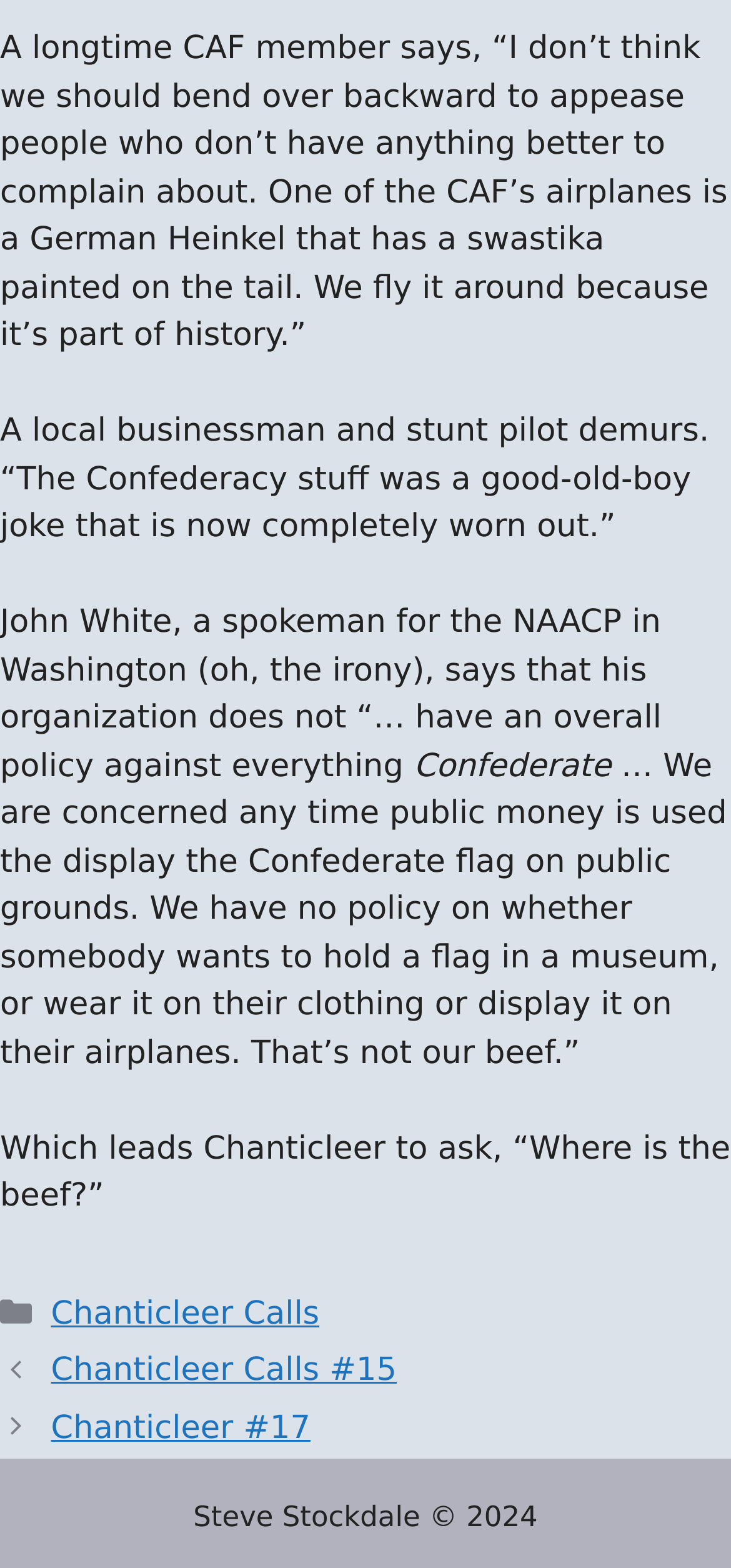Provide the bounding box coordinates for the UI element that is described by this text: "Chanticleer Calls". The coordinates should be in the form of four float numbers between 0 and 1: [left, top, right, bottom].

[0.07, 0.826, 0.437, 0.85]